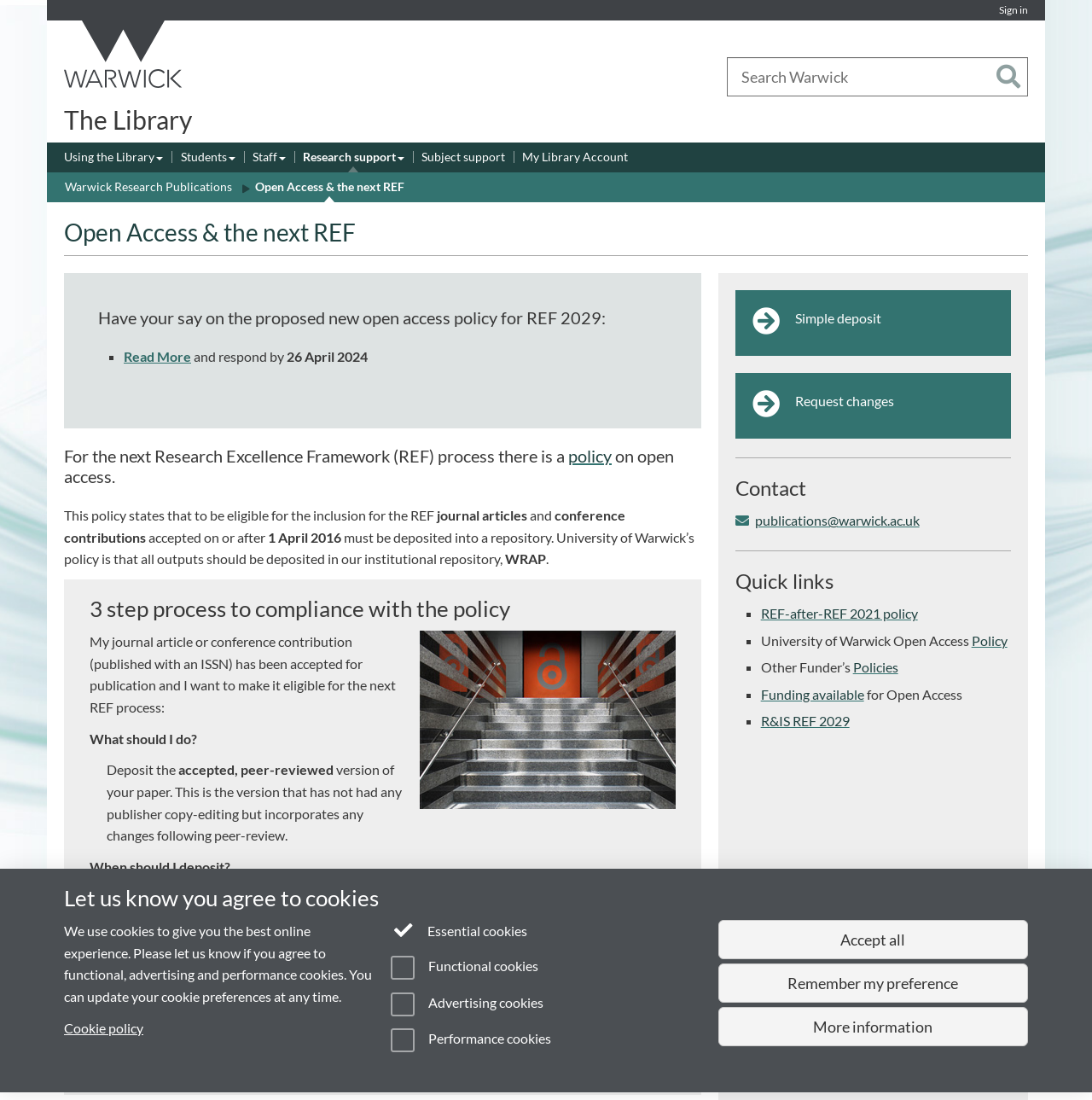Determine the bounding box coordinates for the UI element described. Format the coordinates as (top-left x, top-left y, bottom-right x, bottom-right y) and ensure all values are between 0 and 1. Element description: Contact

None